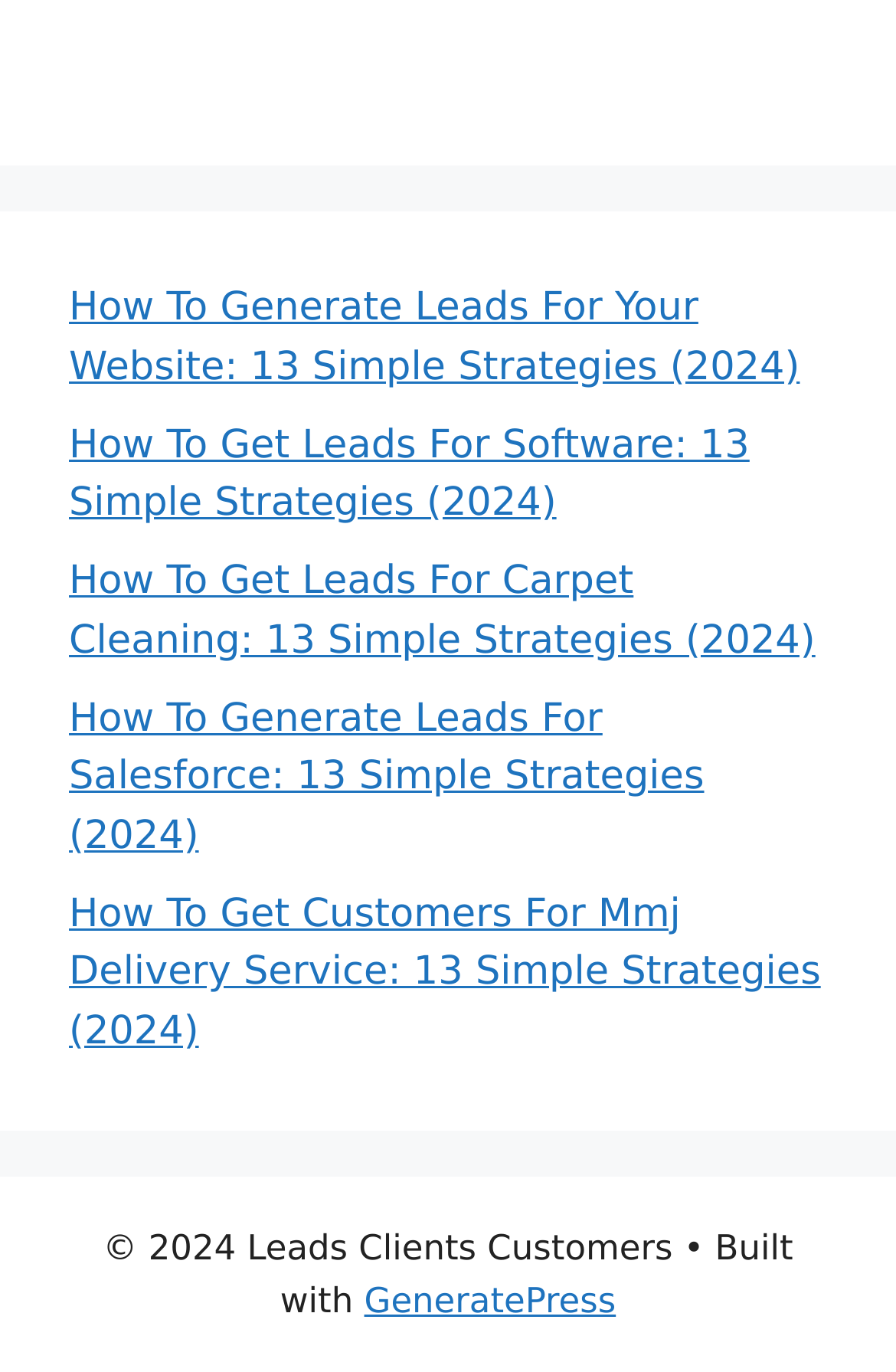Using the elements shown in the image, answer the question comprehensively: What is the topmost link on the webpage?

By analyzing the bounding box coordinates, I found that the link 'Better WordPress Content' has the smallest y1 value (0.031) among all the links, indicating it is the topmost link on the webpage.